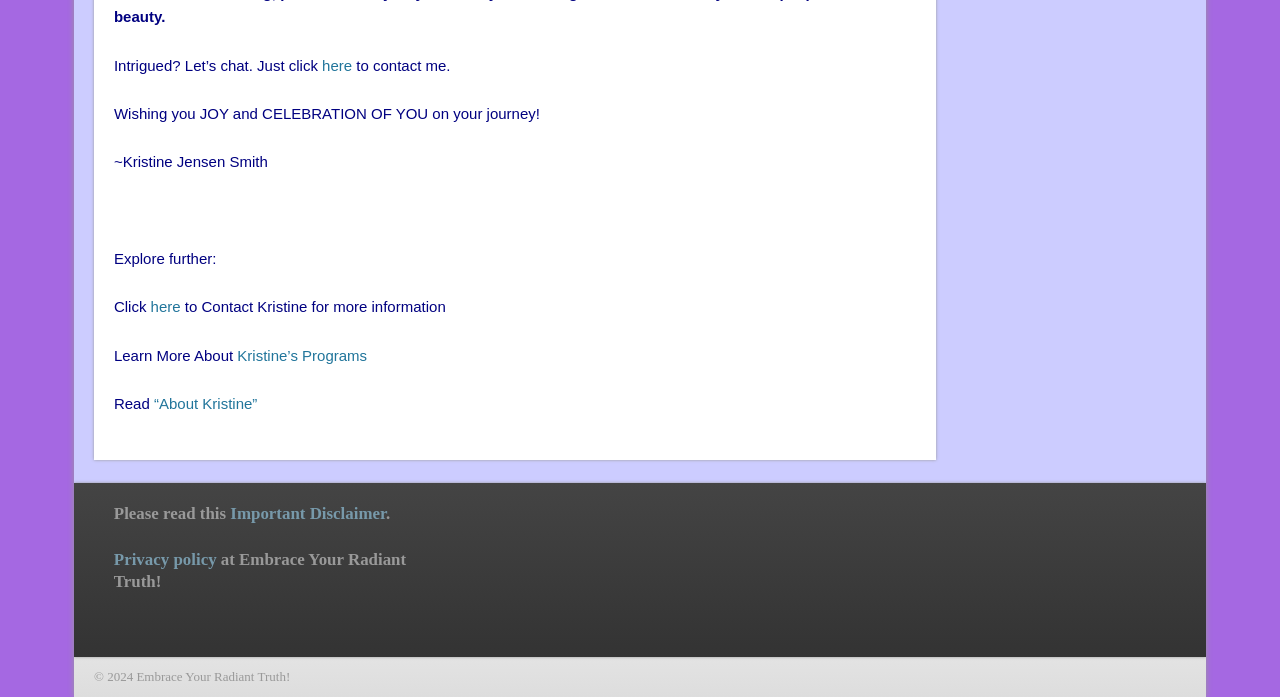Respond with a single word or phrase to the following question:
What is the copyright year of the webpage?

2024